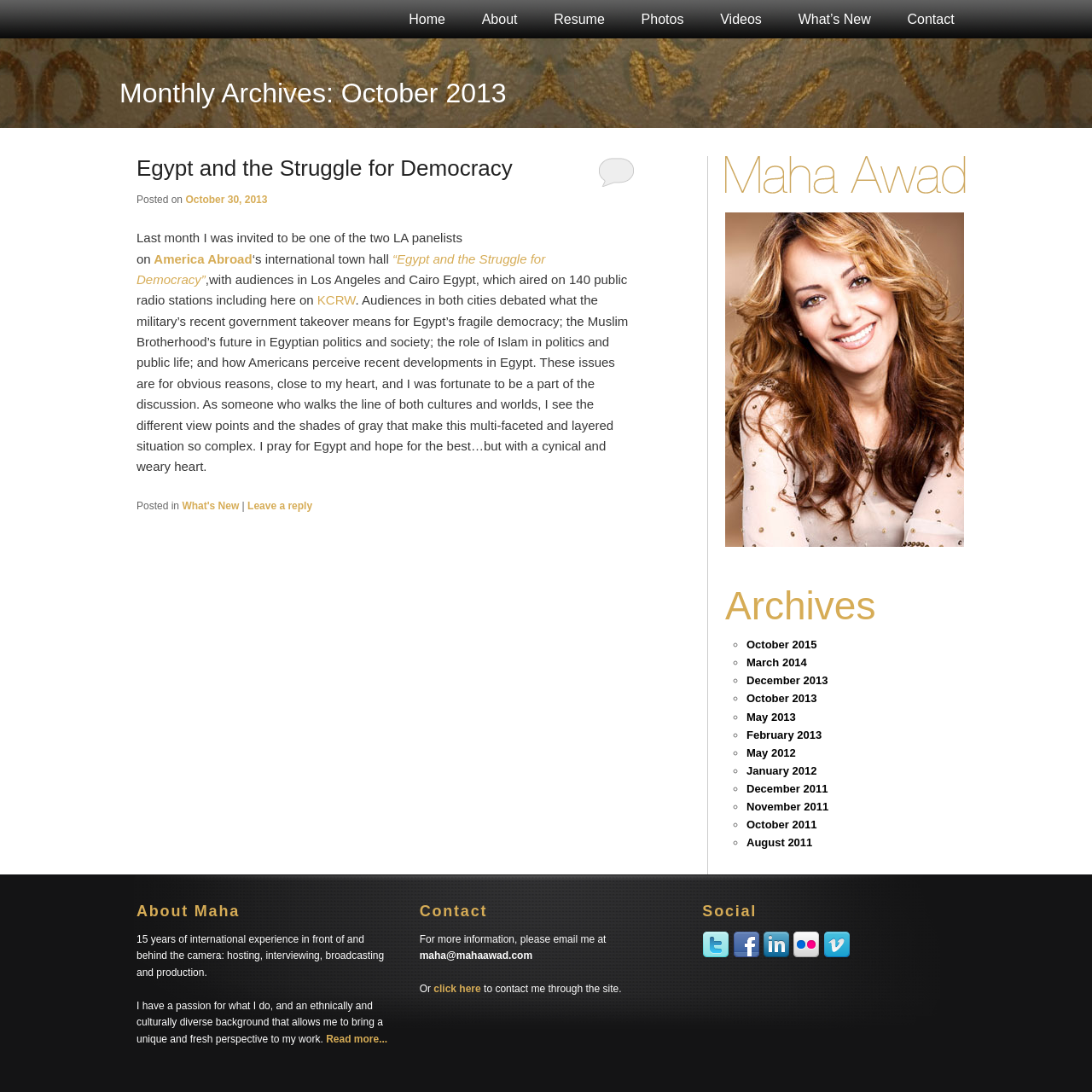What is the topic of the article?
Refer to the image and respond with a one-word or short-phrase answer.

Egypt and democracy